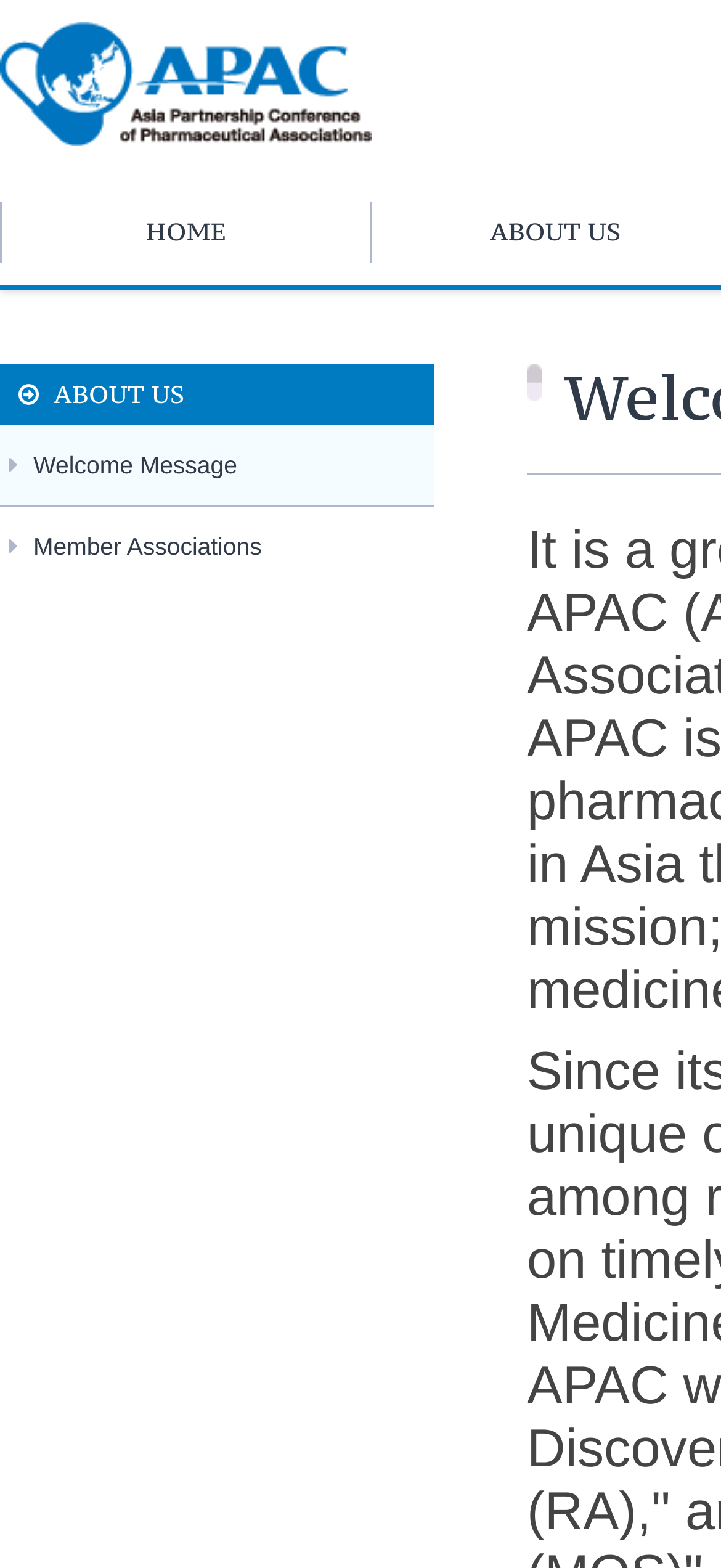What is the first menu item?
Based on the image, provide your answer in one word or phrase.

HOME